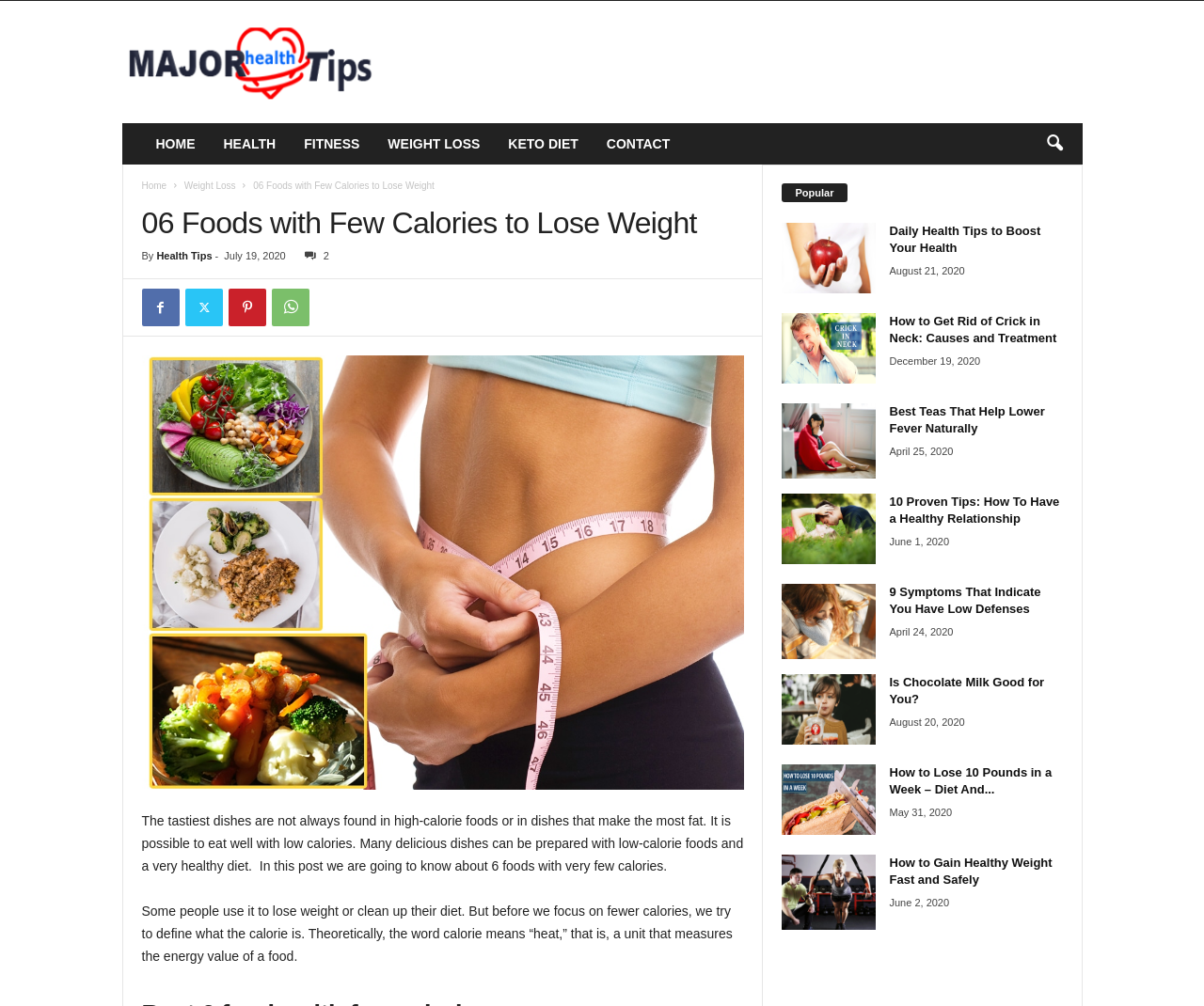Identify the bounding box coordinates of the element that should be clicked to fulfill this task: "visit the 'WEIGHT LOSS' page". The coordinates should be provided as four float numbers between 0 and 1, i.e., [left, top, right, bottom].

[0.31, 0.122, 0.41, 0.164]